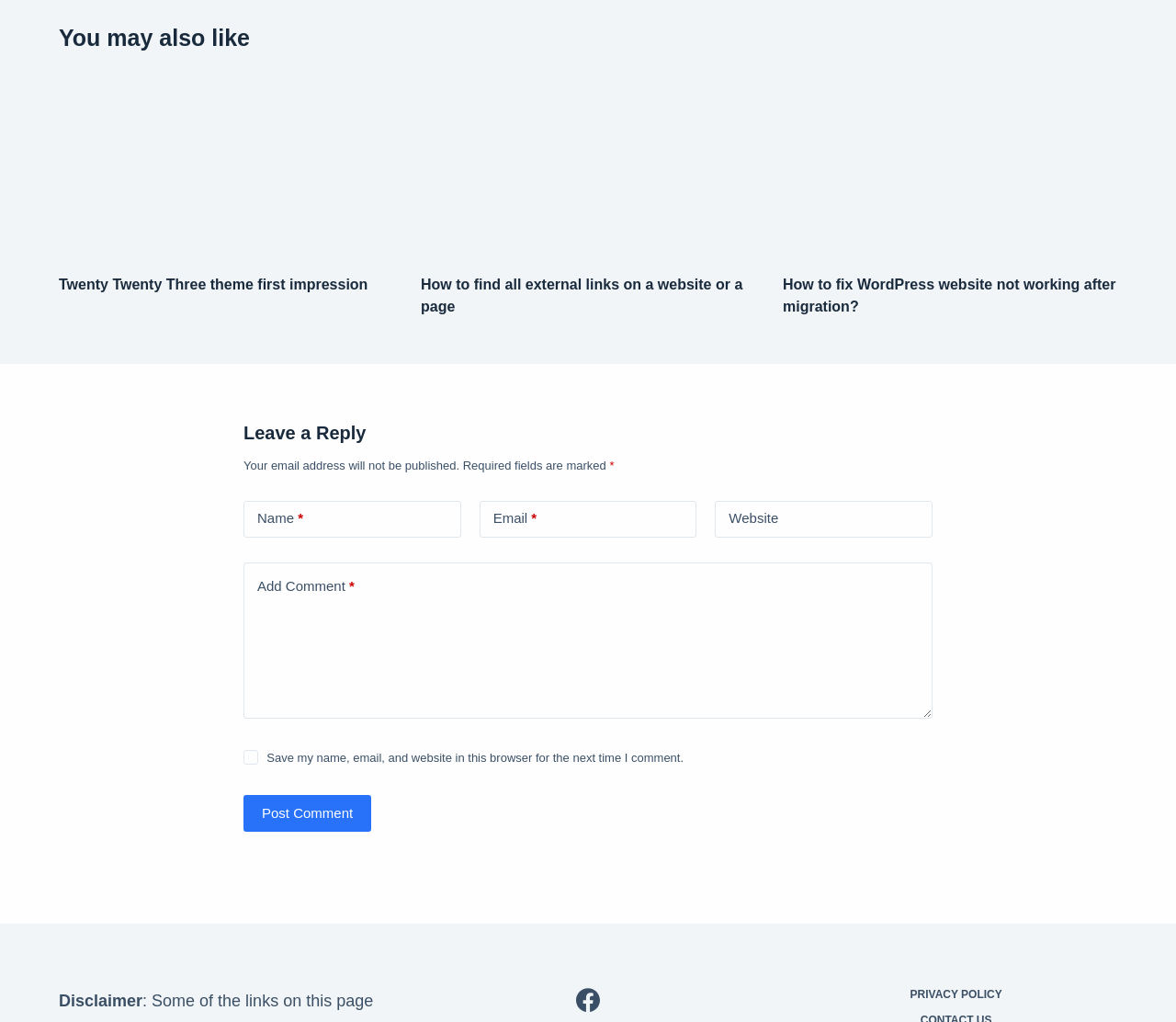Given the description aria-label="Facebook", predict the bounding box coordinates of the UI element. Ensure the coordinates are in the format (top-left x, top-left y, bottom-right x, bottom-right y) and all values are between 0 and 1.

[0.49, 0.967, 0.51, 0.99]